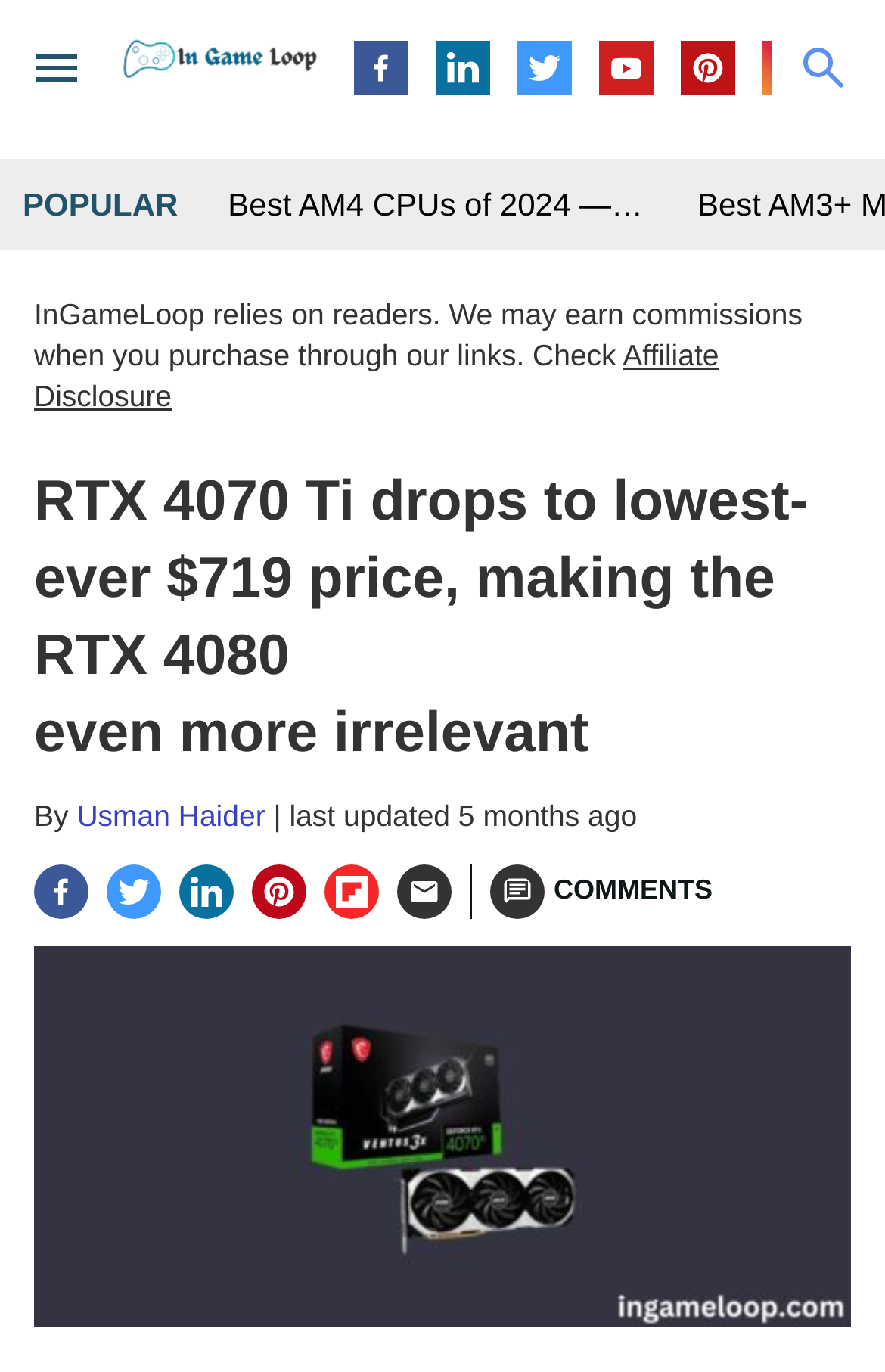Refer to the image and provide an in-depth answer to the question:
Who is the author of the article?

The author of the article is mentioned below the main heading, where it says 'By Usman Haider'.